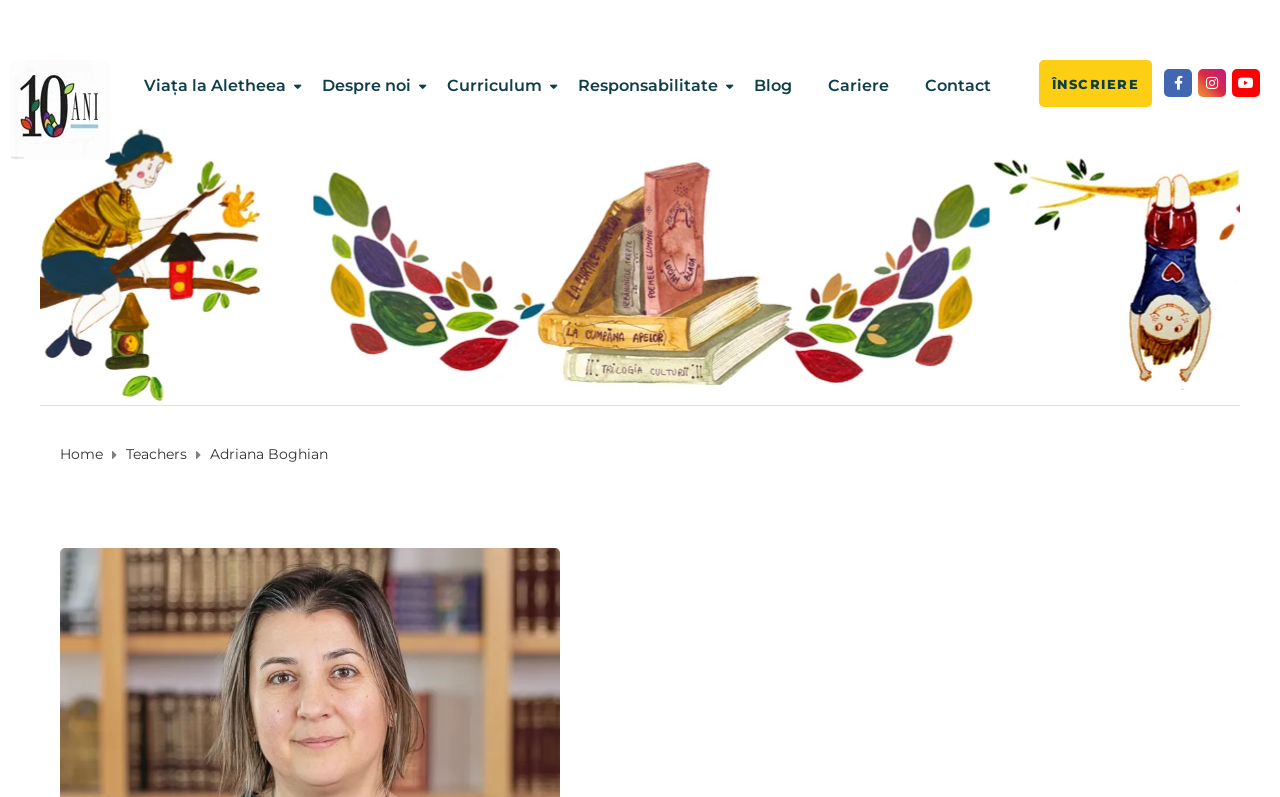Locate the bounding box coordinates of the element that should be clicked to fulfill the instruction: "visit Facebook page".

[0.909, 0.087, 0.931, 0.122]